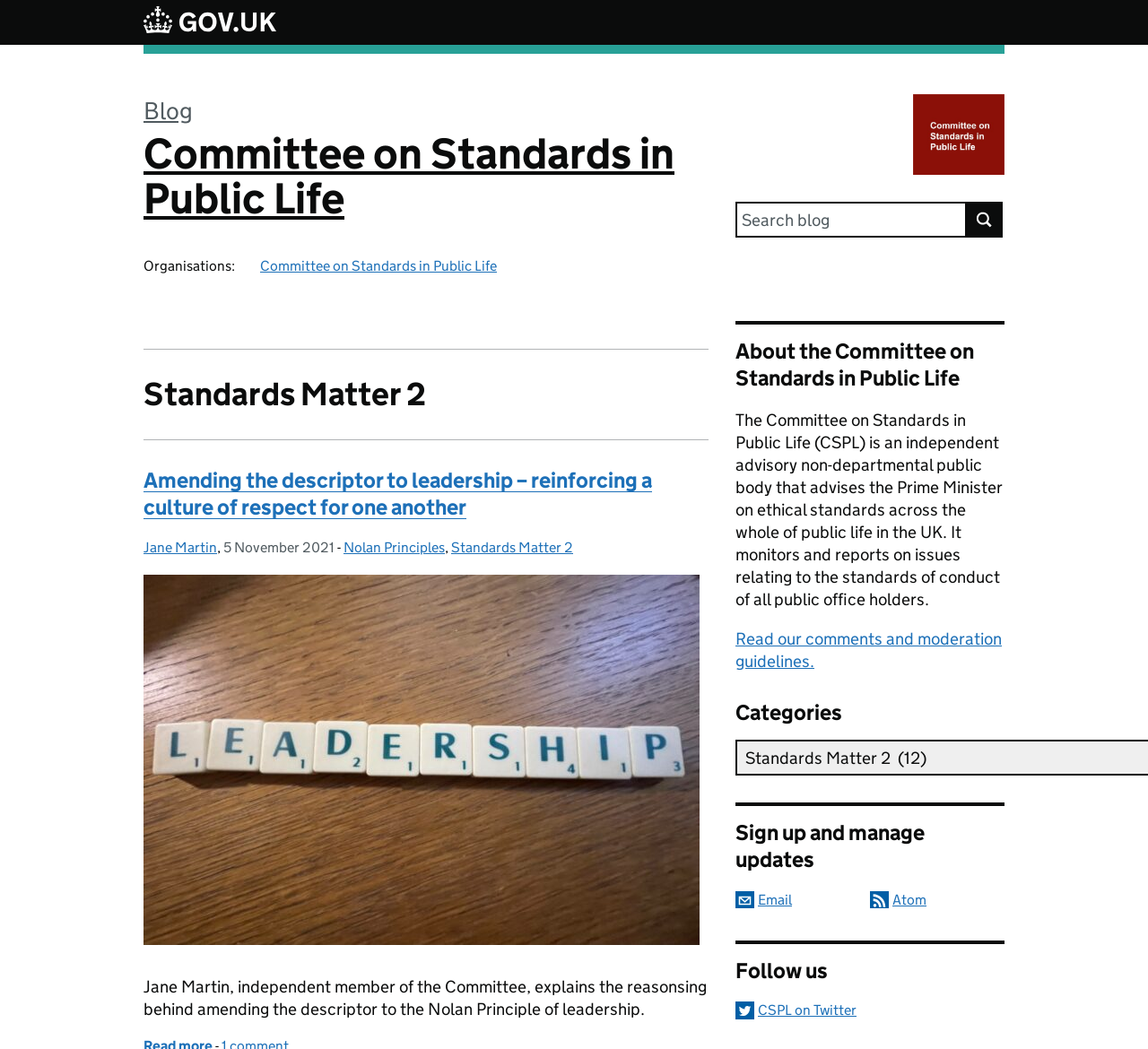Determine the bounding box coordinates for the region that must be clicked to execute the following instruction: "Read the article about the 1808/7 C-1 half cent".

None